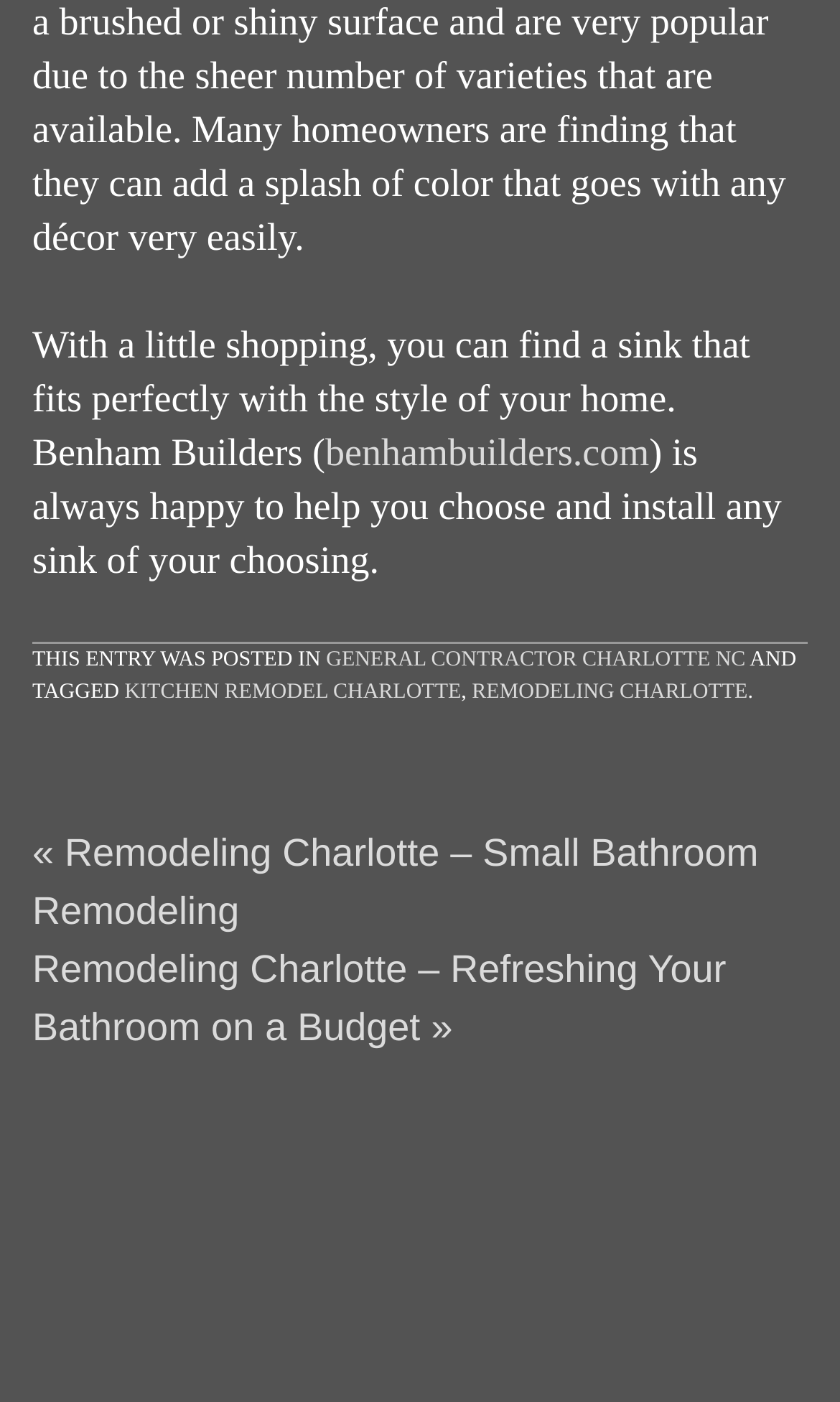What is the format of the text 'THIS ENTRY WAS POSTED IN'?
Use the information from the image to give a detailed answer to the question.

The text 'THIS ENTRY WAS POSTED IN' is in a larger font size compared to the surrounding text, which suggests that it is a header or a title.